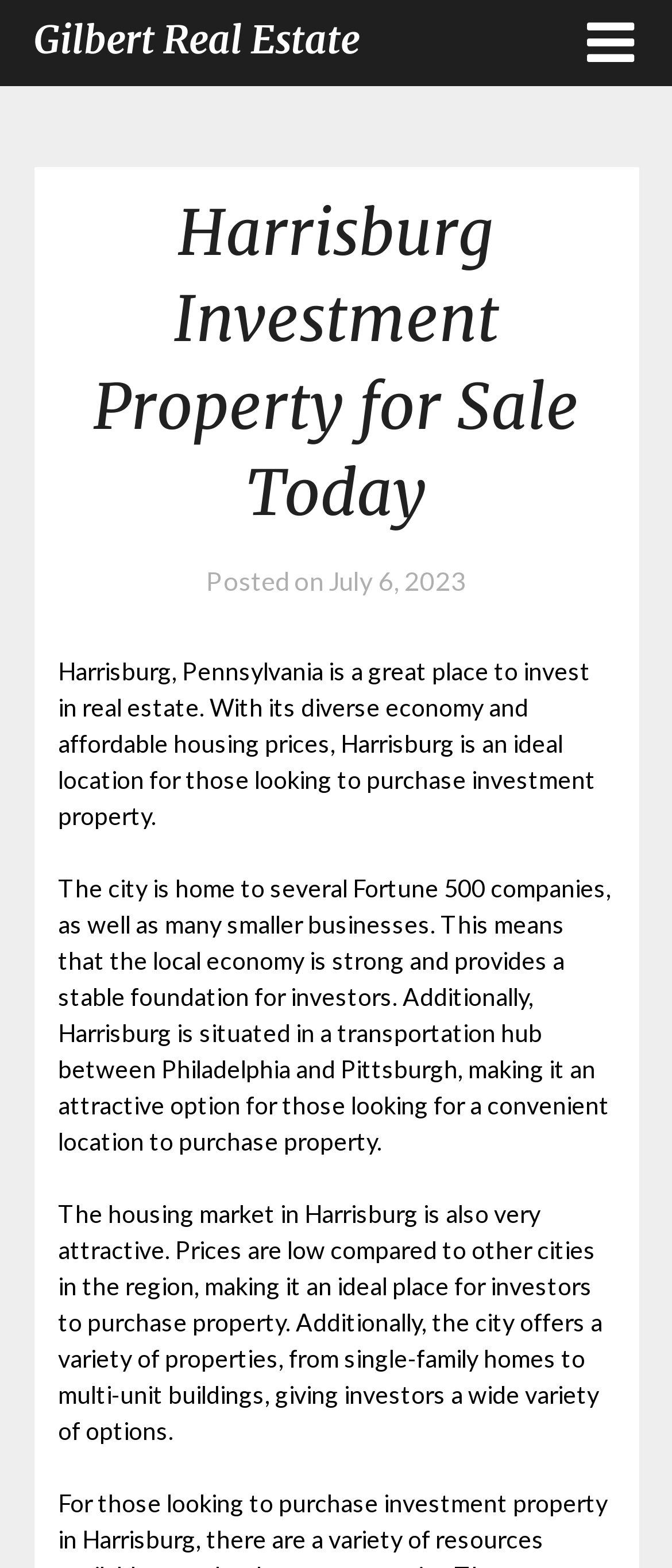Identify and provide the title of the webpage.

Harrisburg Investment Property for Sale Today